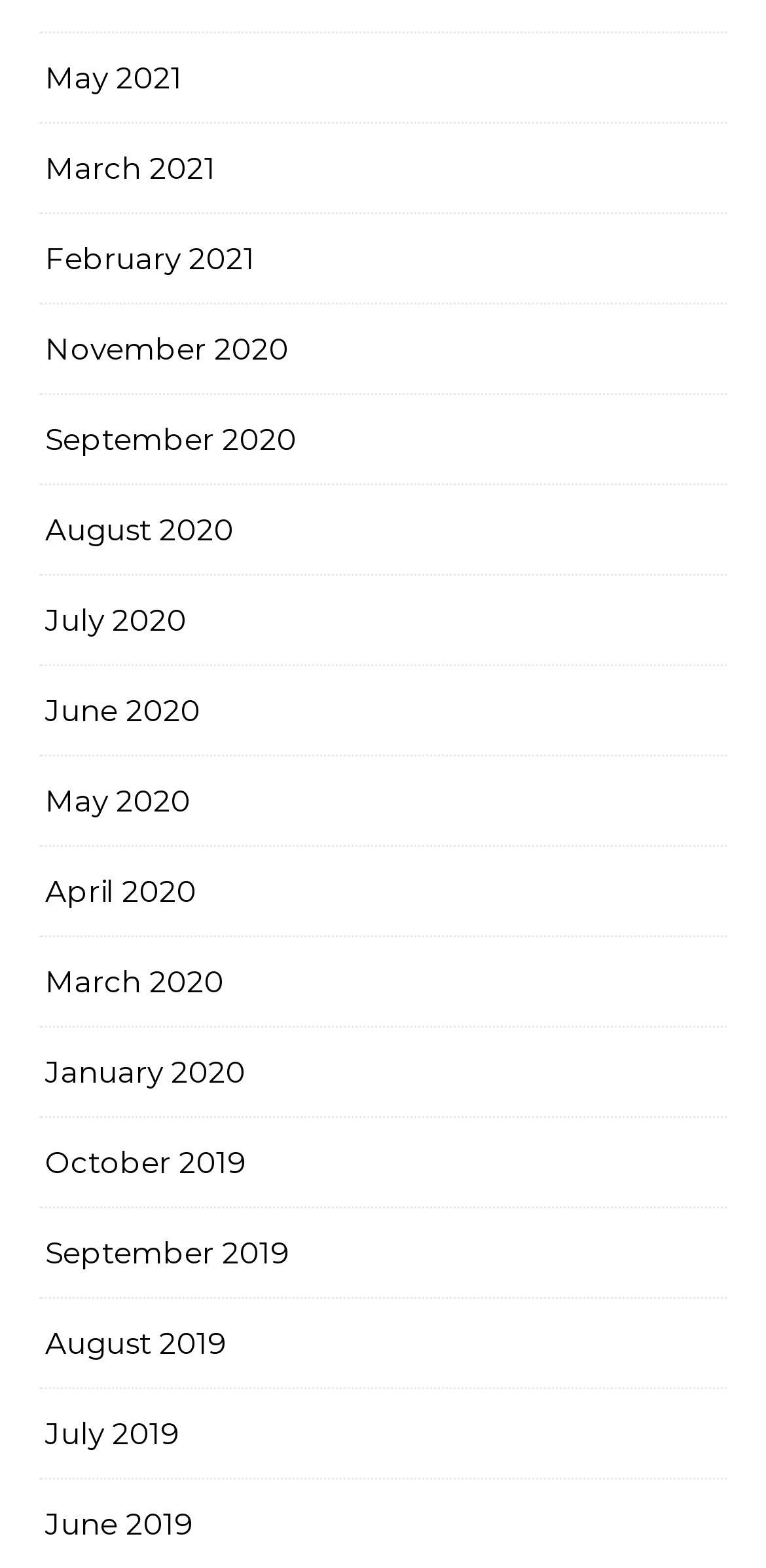Show me the bounding box coordinates of the clickable region to achieve the task as per the instruction: "view May 2021".

[0.059, 0.021, 0.238, 0.077]